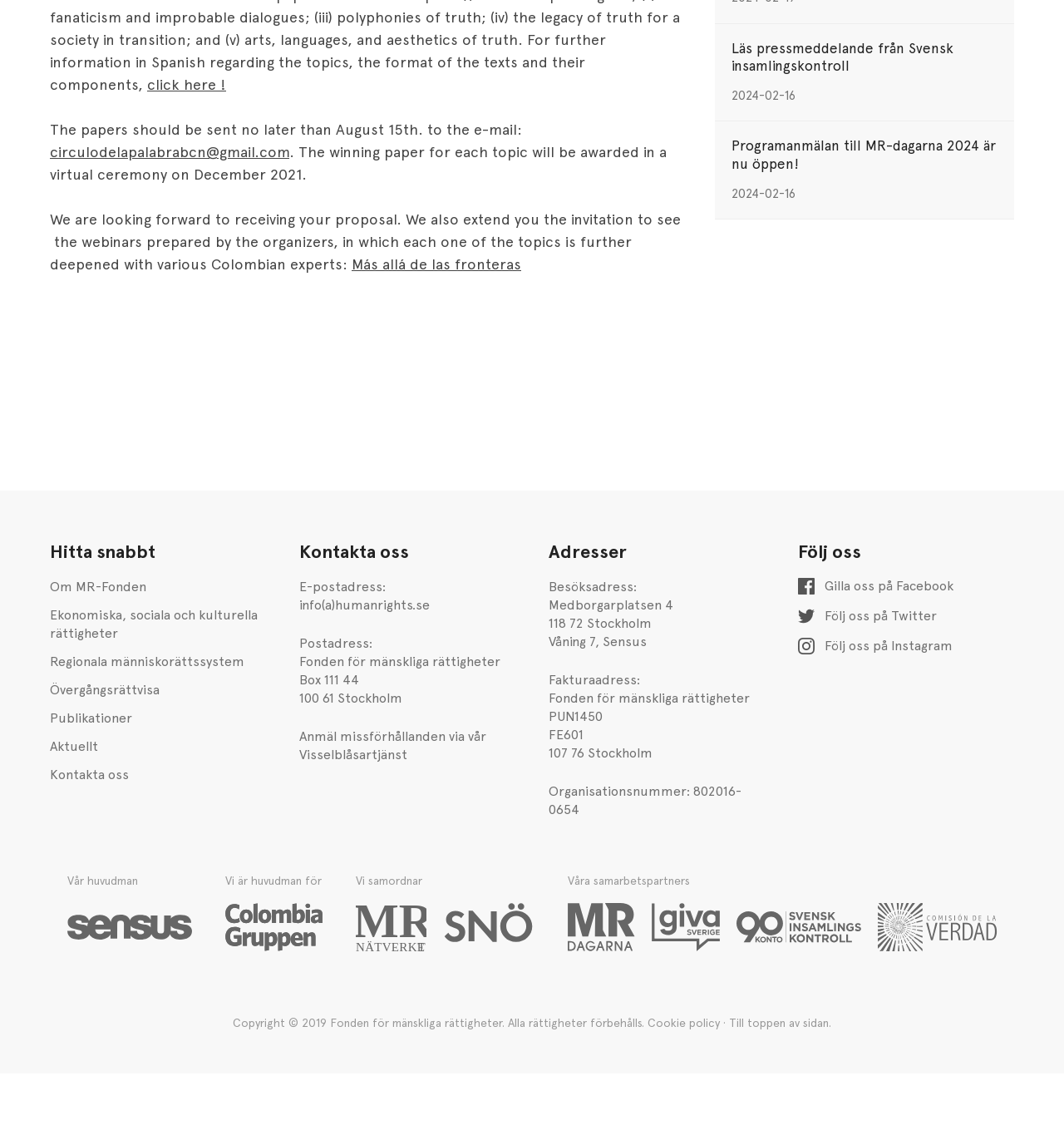Please analyze the image and give a detailed answer to the question:
What is the email address to send papers to?

The email address to send papers to is mentioned in the text 'to the e-mail: circulodelapalabrabcn@gmail.com' which is located at the top of the webpage.